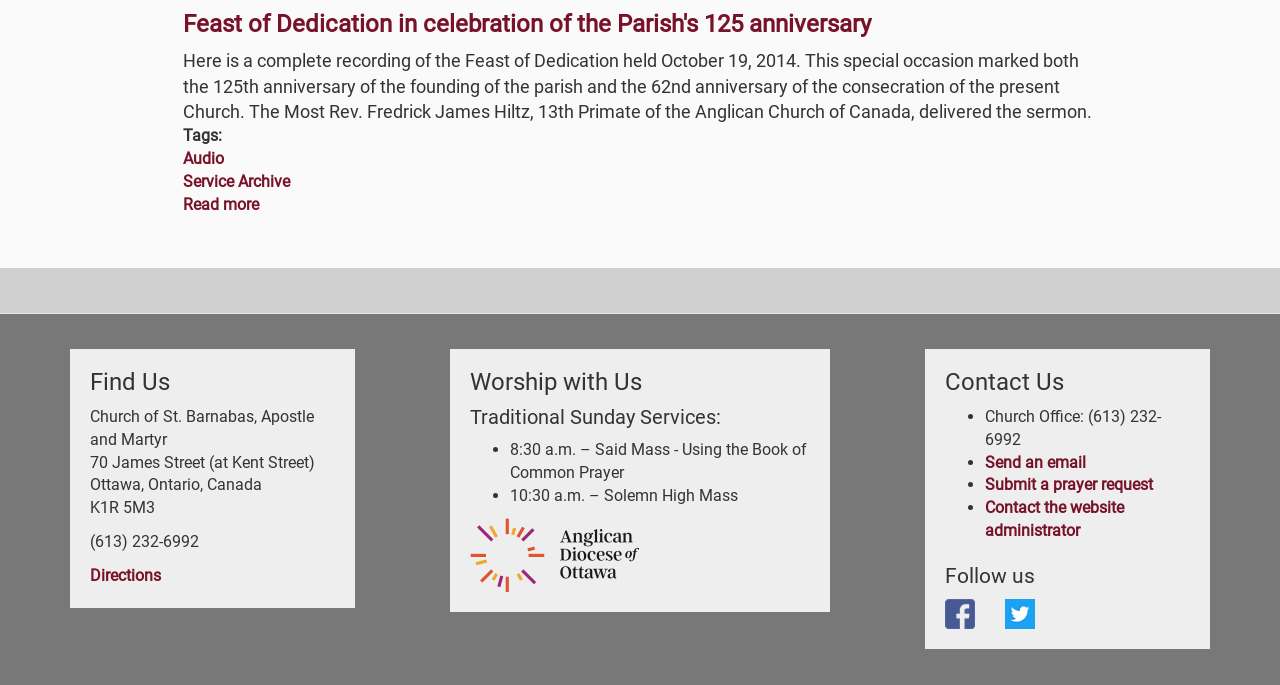Using the provided description: "alt="Twitter logo"", find the bounding box coordinates of the corresponding UI element. The output should be four float numbers between 0 and 1, in the format [left, top, right, bottom].

[0.785, 0.88, 0.809, 0.908]